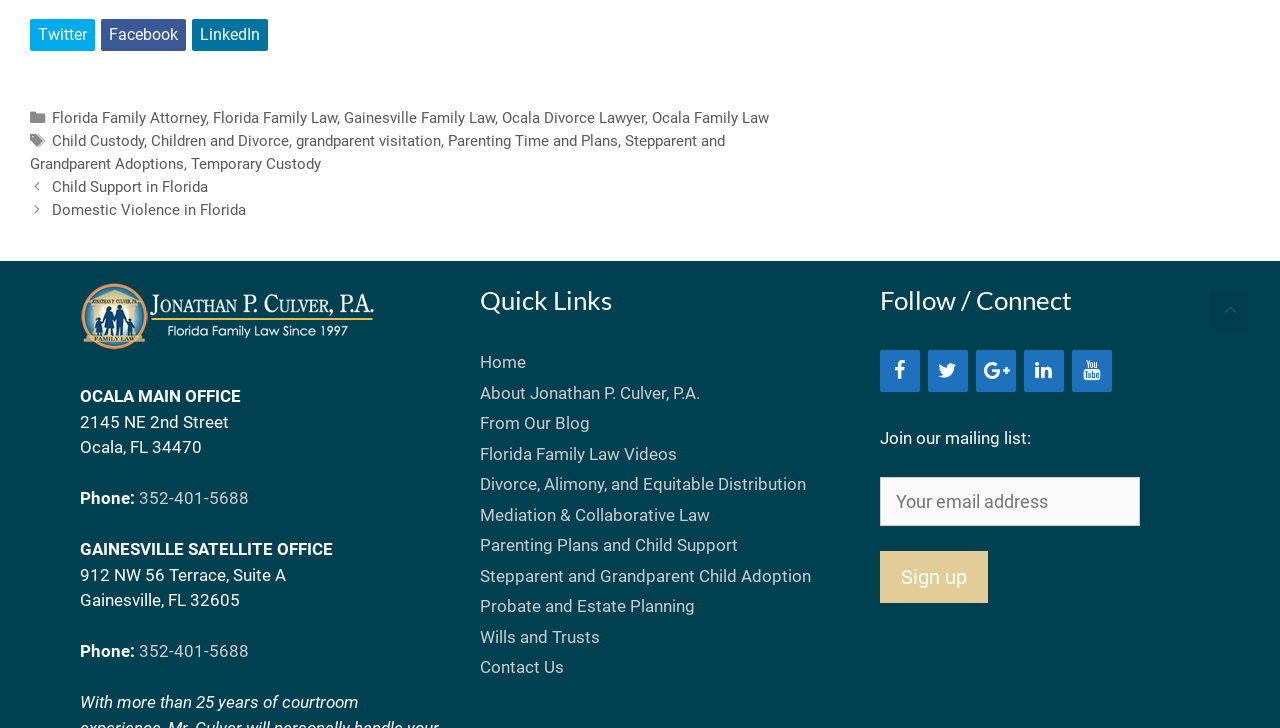Given the content of the image, can you provide a detailed answer to the question?
What is the profession of Jonathan P. Culver?

Based on the webpage, Jonathan P. Culver is a family law attorney, as indicated by the link 'Jonathan P. Culver - Ocala Gainesville Family Law' and the office addresses and phone numbers provided.